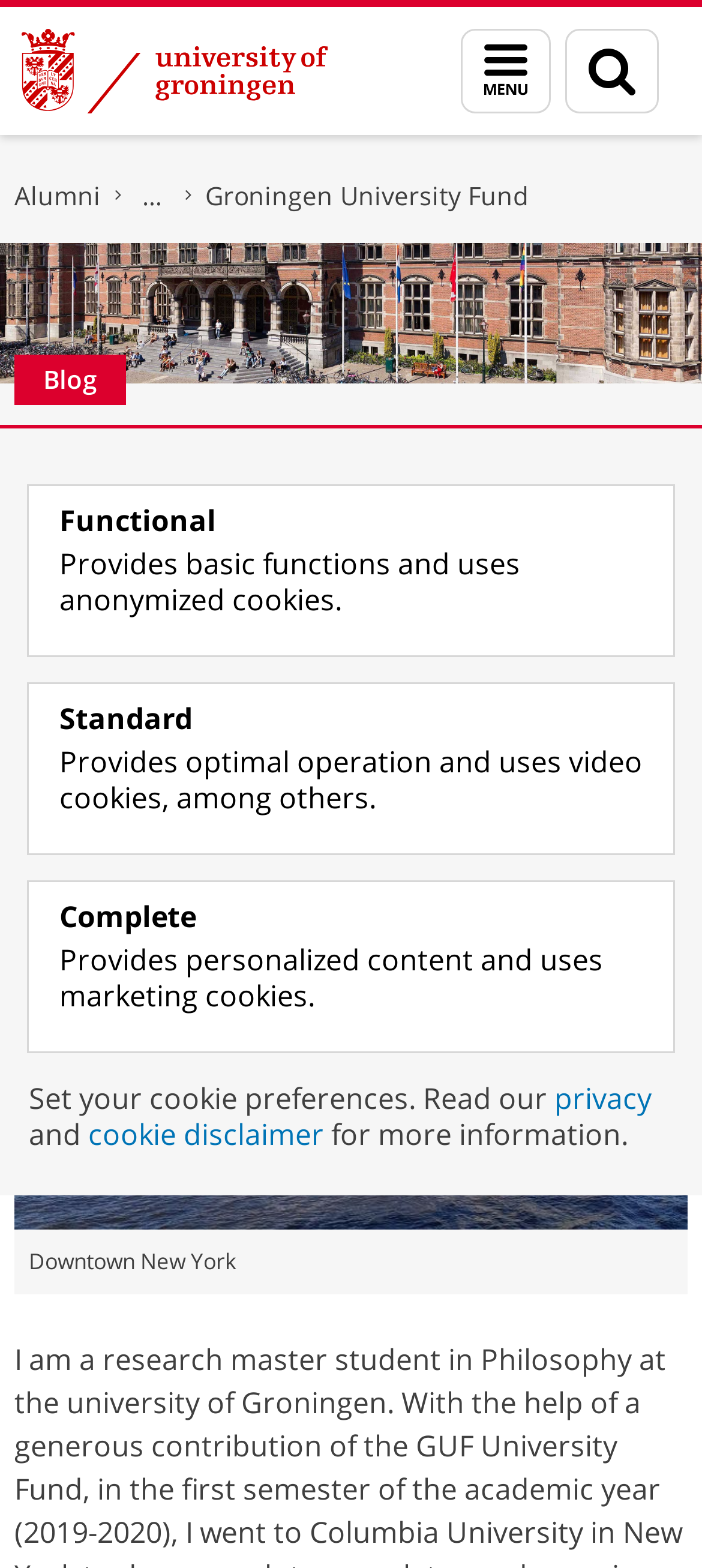Refer to the image and answer the question with as much detail as possible: What is the date of the blog post?

I found the answer by looking at the layout table below the heading element, which contains information about the blog post, including the date.